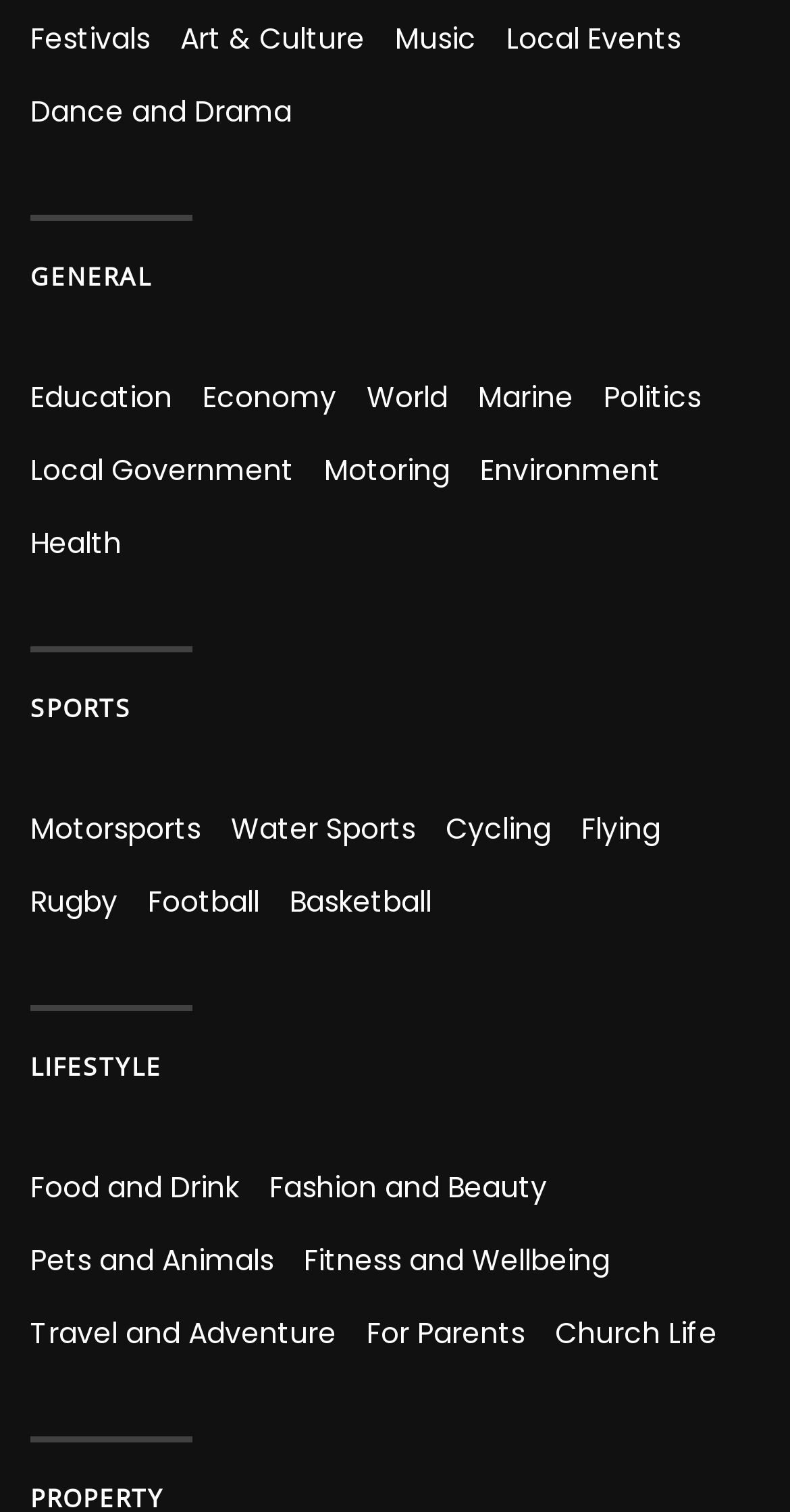Provide a single word or phrase answer to the question: 
How many headings are there on the webpage?

3